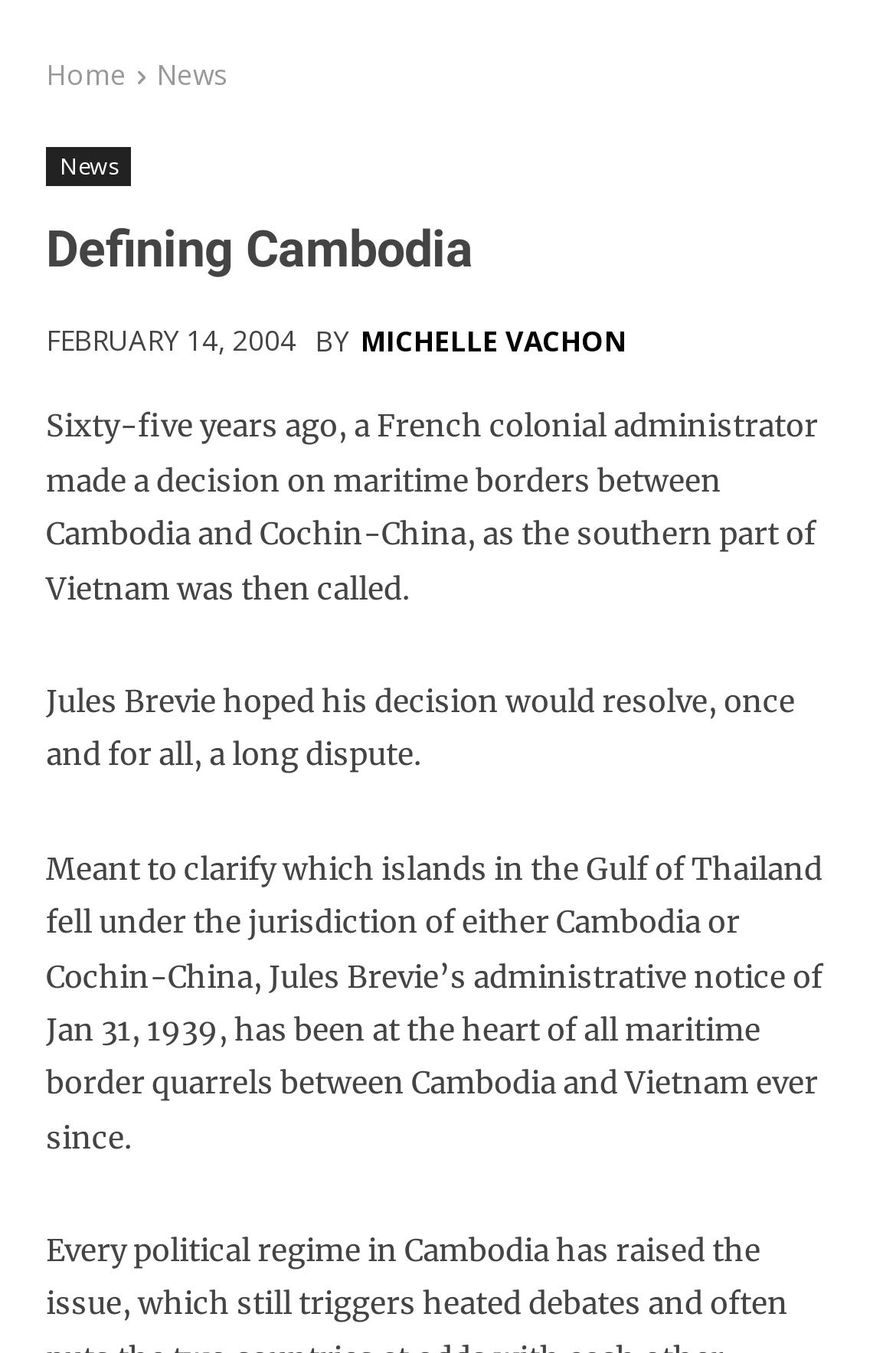Answer the question with a single word or phrase: 
What is the name of the French colonial administrator?

Jules Brevie